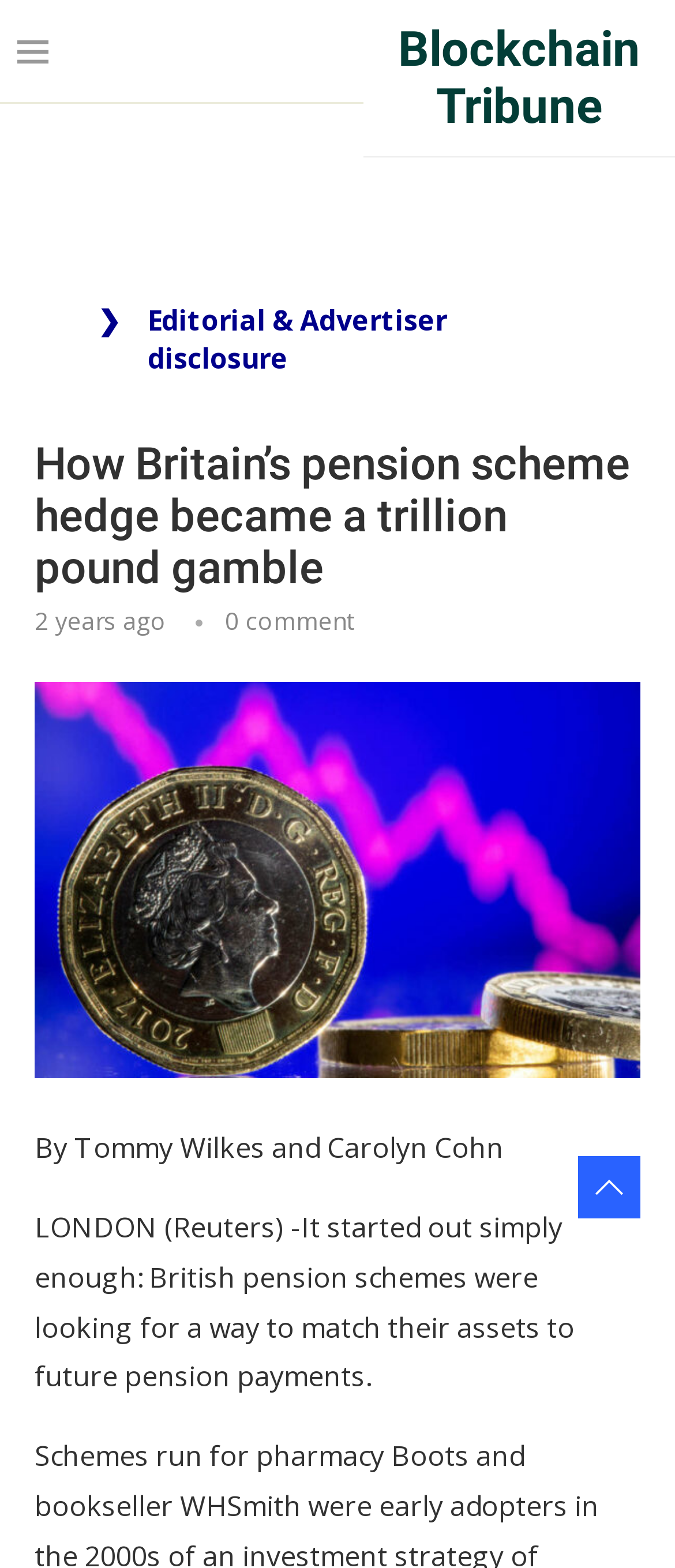Use a single word or phrase to answer the question:
What is the name of the publication?

Blockchain Tribune